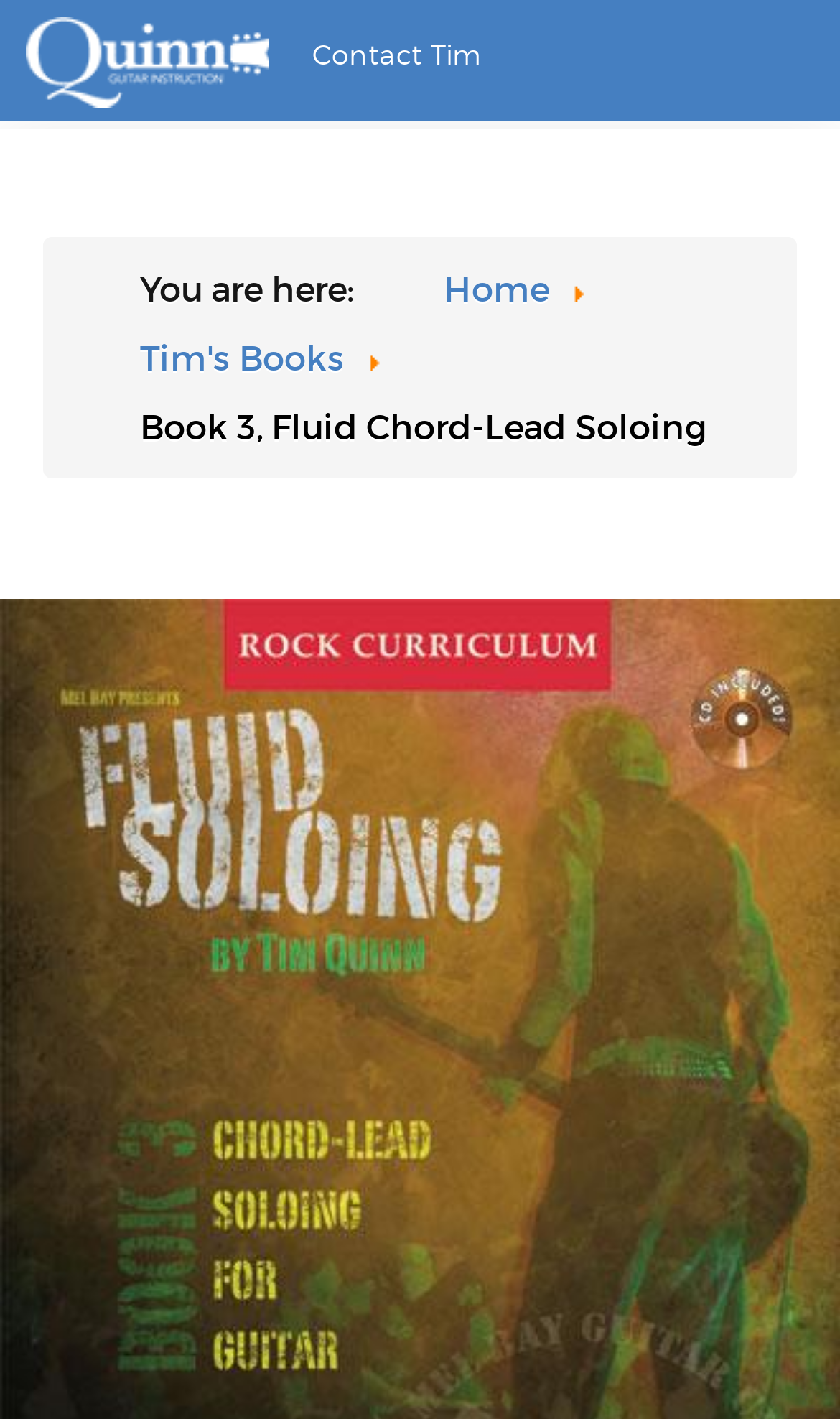Who can be contacted for more information?
Based on the image, please offer an in-depth response to the question.

I found the answer by looking at the top-right corner of the webpage, where there is a link that says 'Contact Tim'. This suggests that Tim is the person to contact for more information.